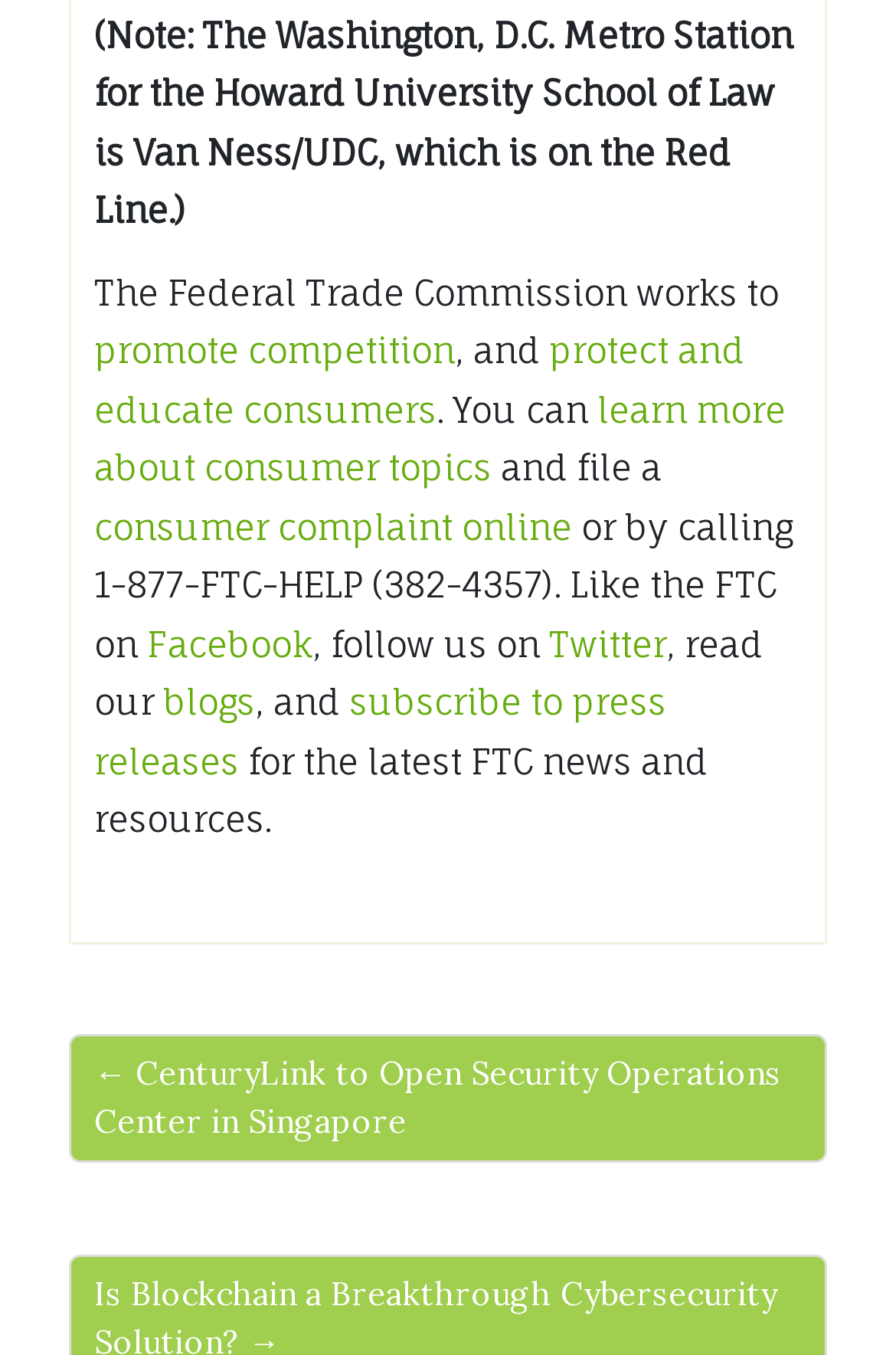Pinpoint the bounding box coordinates of the element that must be clicked to accomplish the following instruction: "follow the FTC on Facebook". The coordinates should be in the format of four float numbers between 0 and 1, i.e., [left, top, right, bottom].

[0.164, 0.46, 0.349, 0.492]